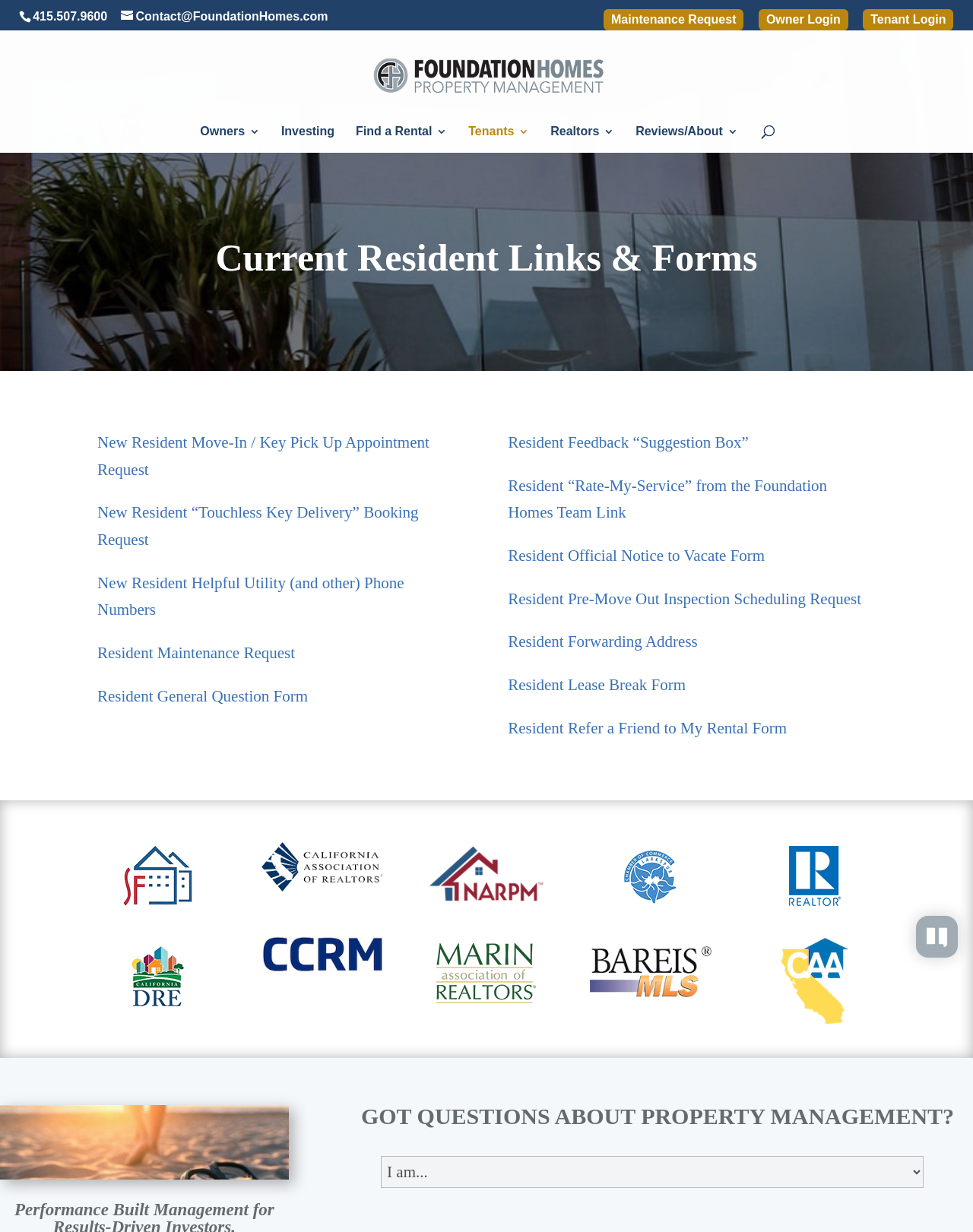Please analyze the image and give a detailed answer to the question:
What is the purpose of the 'Maintenance Request' link?

I inferred the purpose of the 'Maintenance Request' link by its name and its location on the webpage, which suggests that it is a resource for current residents to request maintenance services.